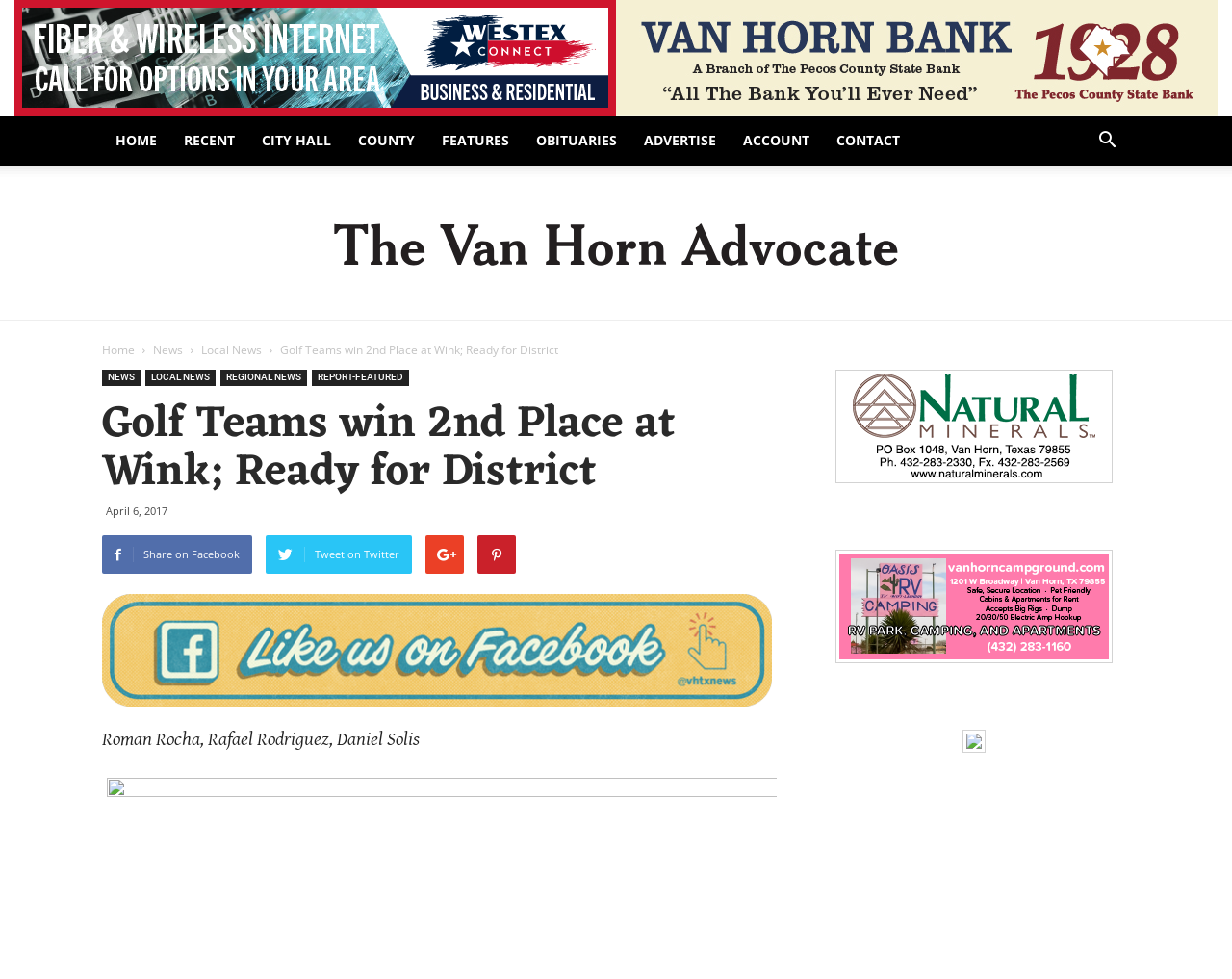Find the main header of the webpage and produce its text content.

Golf Teams win 2nd Place at Wink; Ready for District